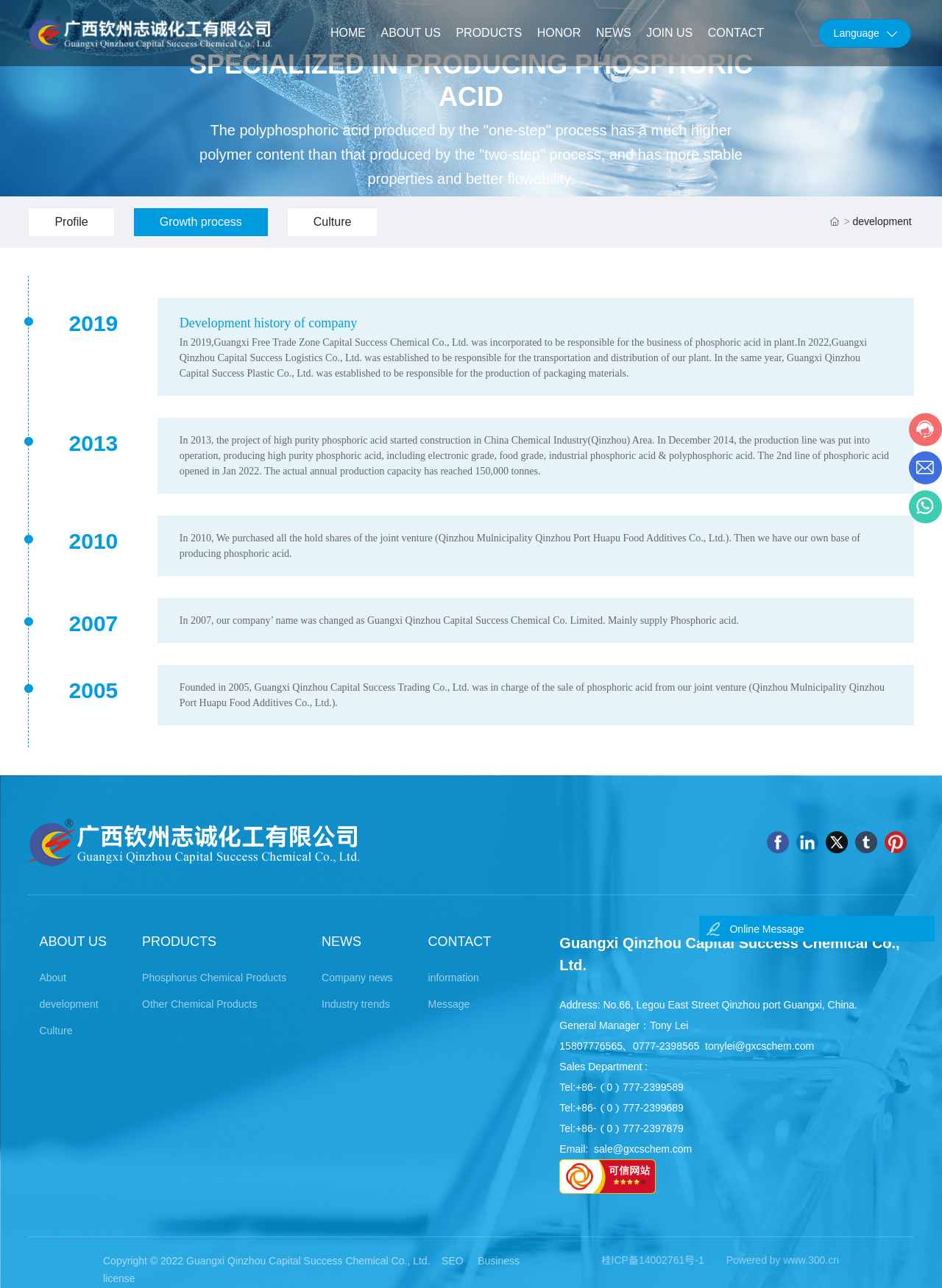Show the bounding box coordinates of the element that should be clicked to complete the task: "Click the HOME link".

[0.343, 0.0, 0.396, 0.051]